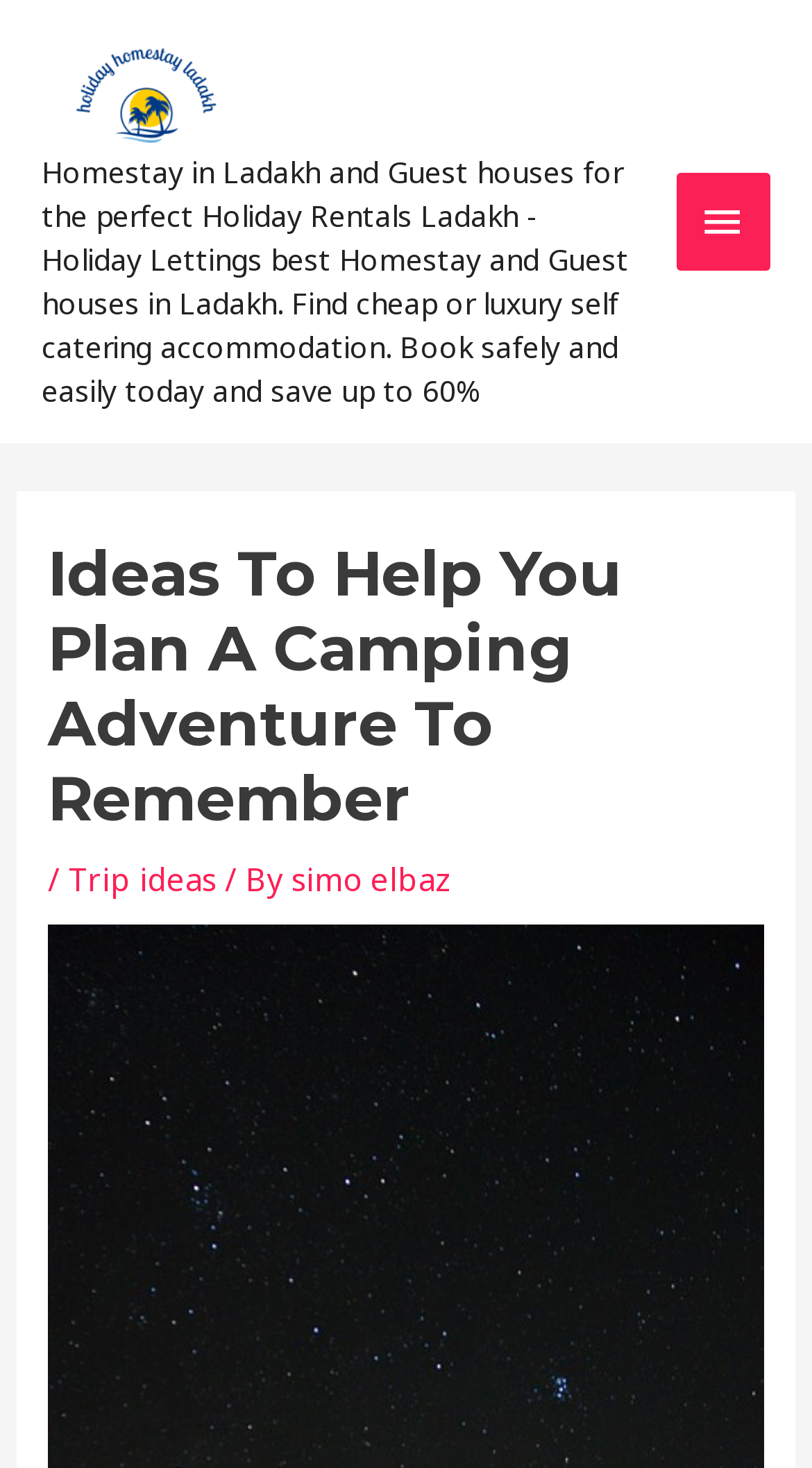What is the maximum discount offered?
Respond to the question with a single word or phrase according to the image.

Up to 60%